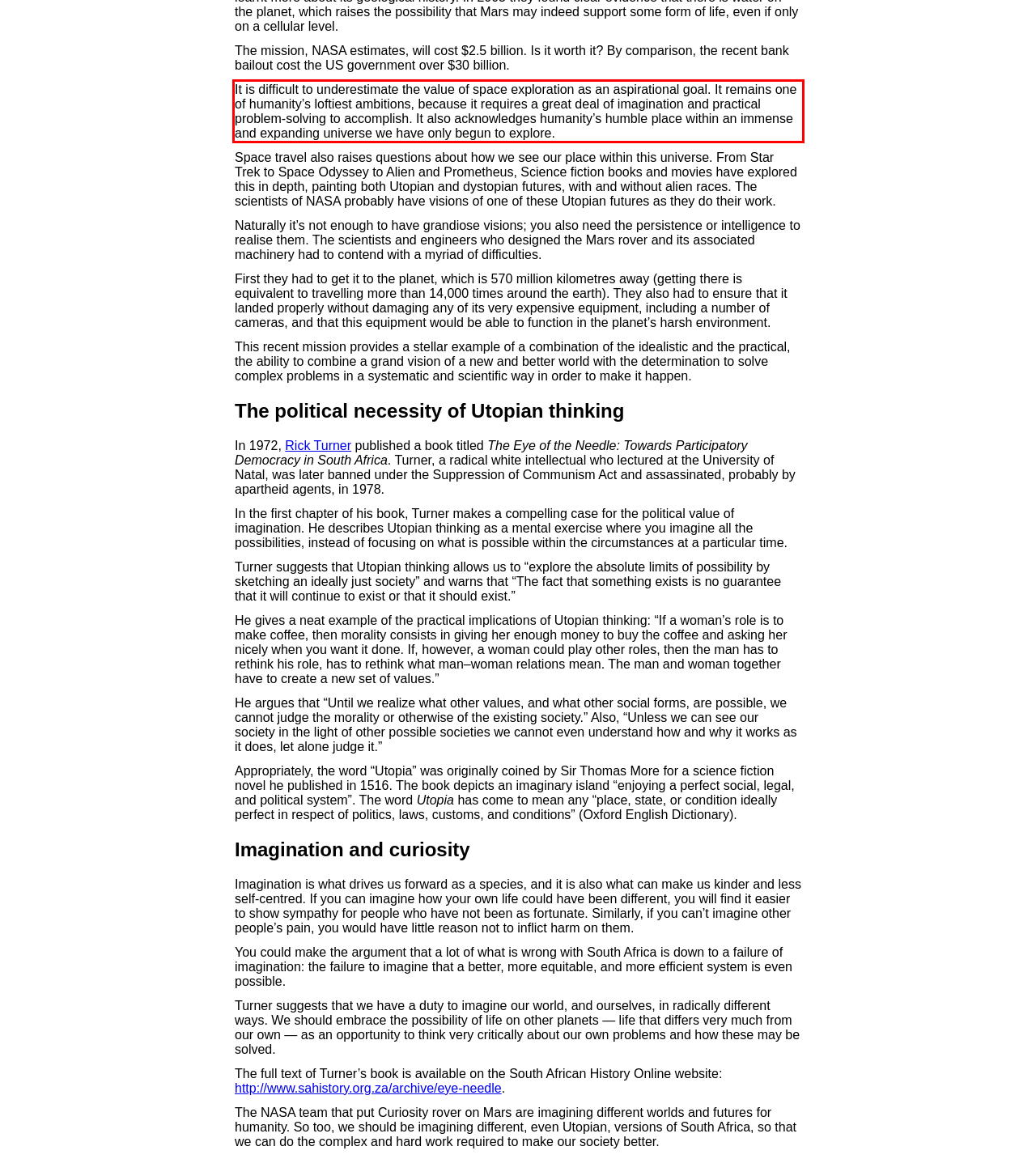Analyze the screenshot of the webpage that features a red bounding box and recognize the text content enclosed within this red bounding box.

It is difficult to underestimate the value of space exploration as an aspirational goal. It remains one of humanity’s loftiest ambitions, because it requires a great deal of imagination and practical problem-solving to accomplish. It also acknowledges humanity’s humble place within an immense and expanding universe we have only begun to explore.